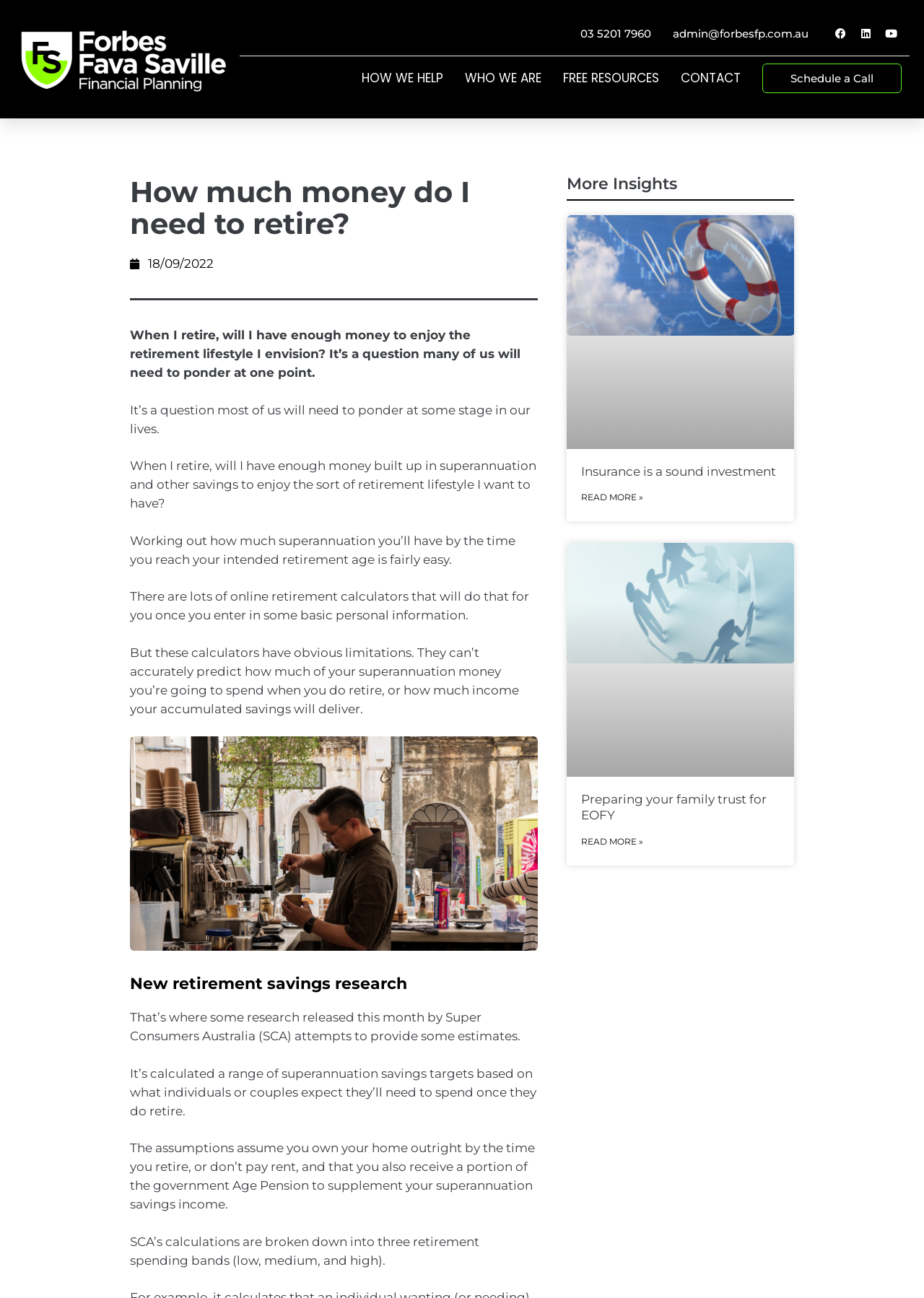Find the UI element described as: "Youtube" and predict its bounding box coordinates. Ensure the coordinates are four float numbers between 0 and 1, [left, top, right, bottom].

[0.953, 0.017, 0.977, 0.034]